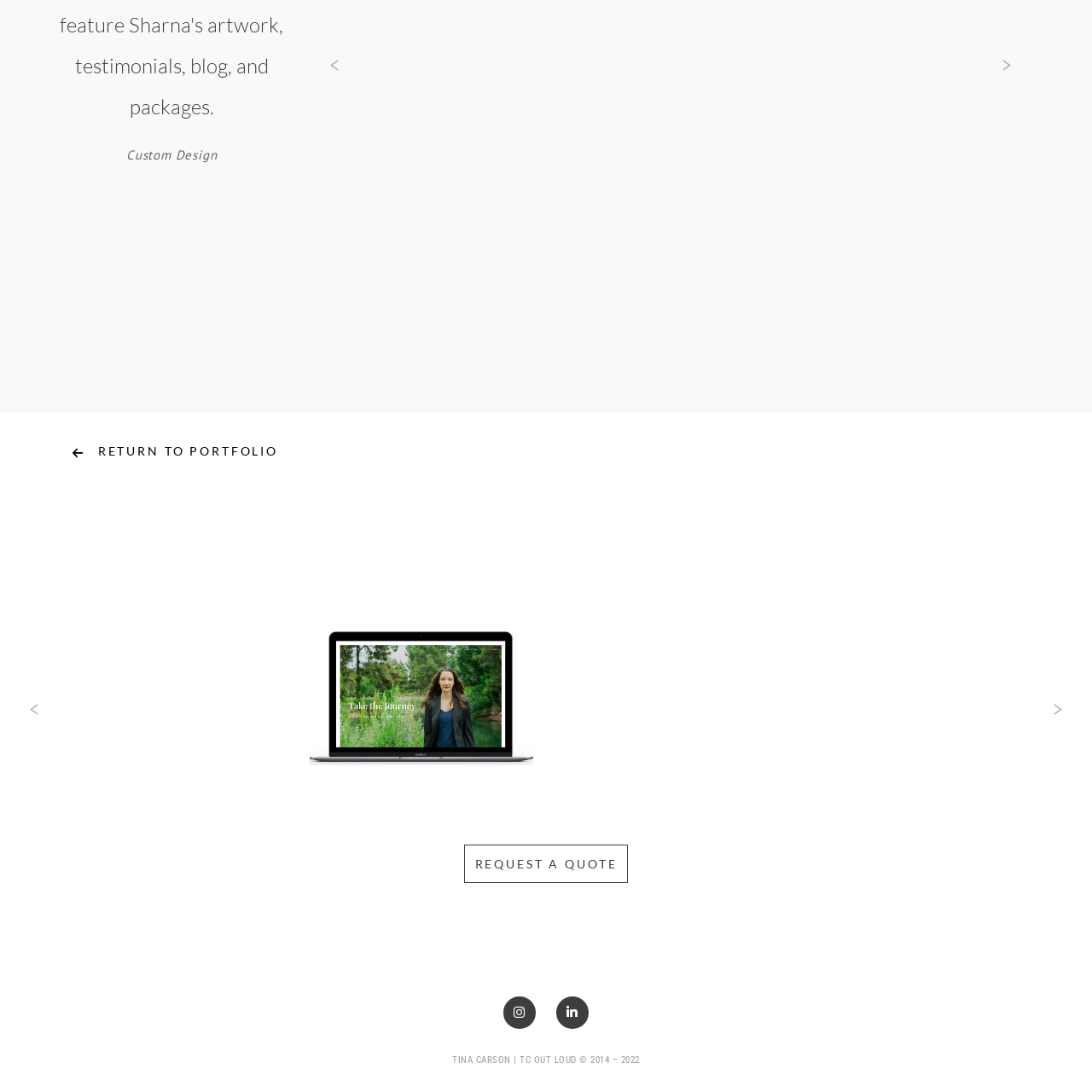Elaborate on the visual content inside the red-framed section with detailed information.

This image features a sleek and modern design element representing "Candybar Couture," showcasing a stylish logo or emblem associated with the brand. The design likely embodies themes of creativity and elegance, which are hallmarks of contemporary branding. The visual style is likely used in a portfolio context, emphasizing the designer's work in web design and event planning. Visitors to the portfolio can expect to see innovative design concepts that reflect the distinctive identity of Candybar Couture, indicating a focus on refined aesthetics and professional presentation. This image serves as a key visual in the portfolio, inviting potential clients to engage with the brand's offerings.